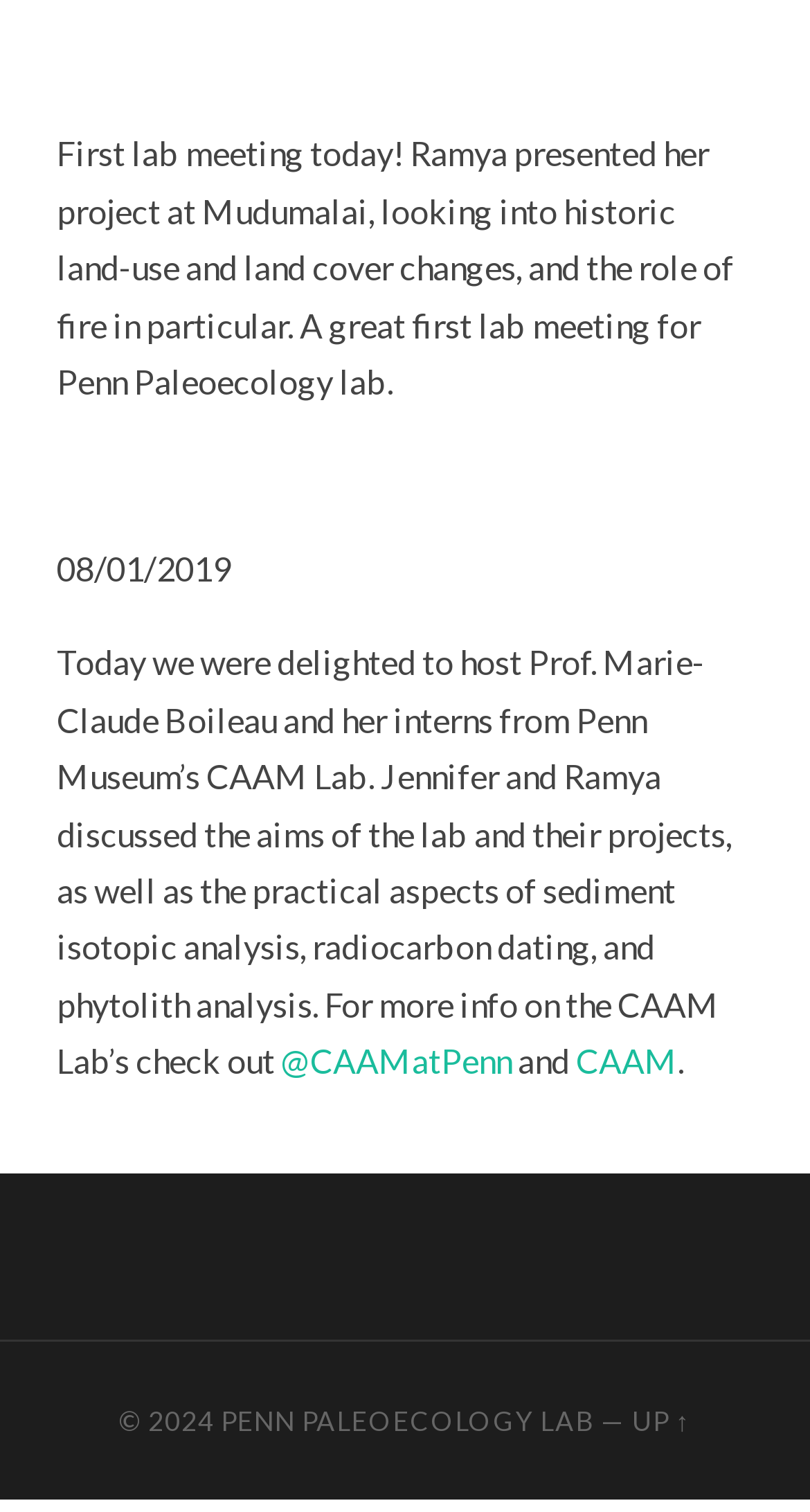What is the topic of Ramya's project?
Using the screenshot, give a one-word or short phrase answer.

historic land-use and land cover changes